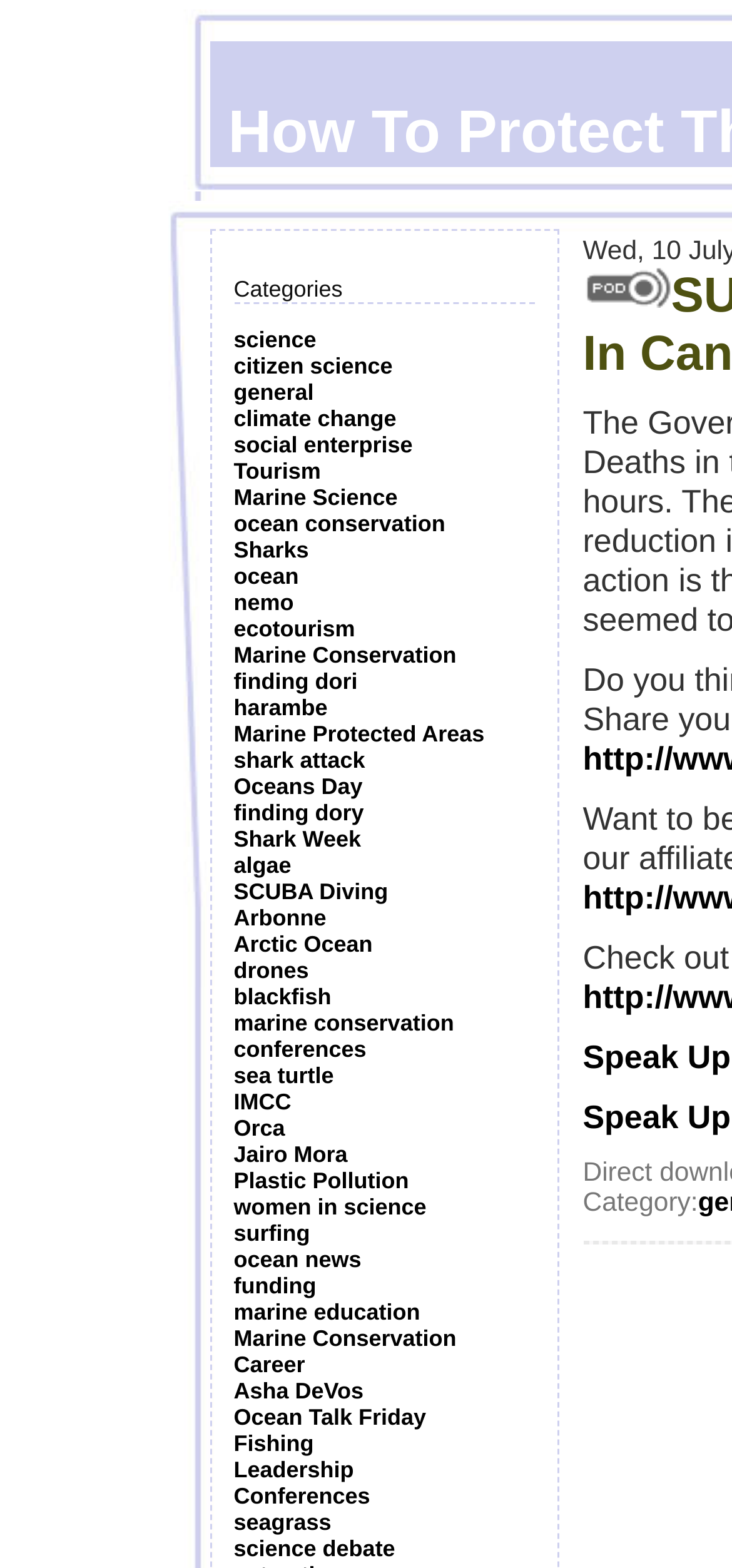Determine the bounding box coordinates of the region that needs to be clicked to achieve the task: "View the 'Marine Conservation' category".

[0.319, 0.409, 0.624, 0.426]